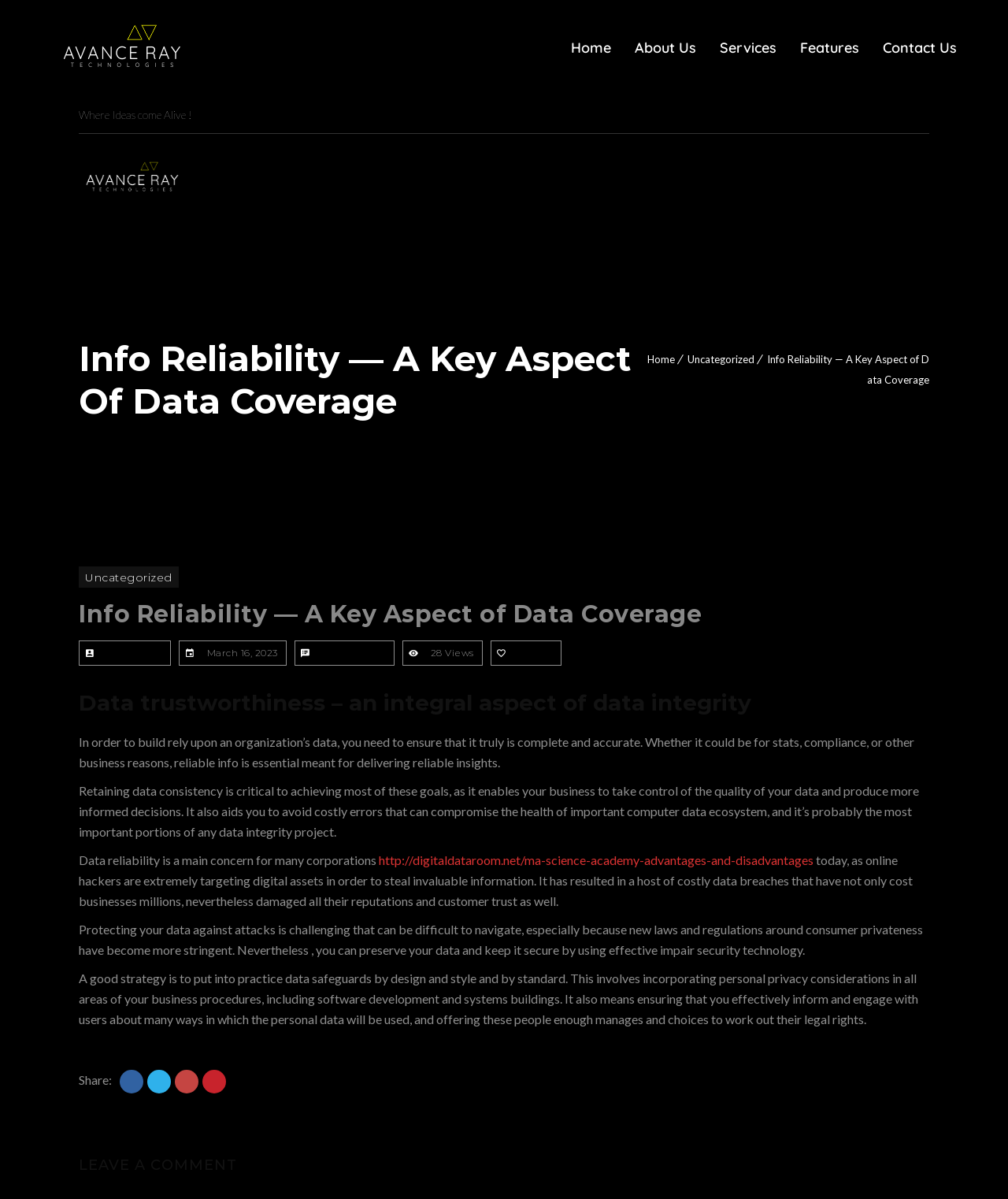Find the bounding box coordinates of the element I should click to carry out the following instruction: "Click the 'About Us' link".

[0.618, 0.007, 0.702, 0.074]